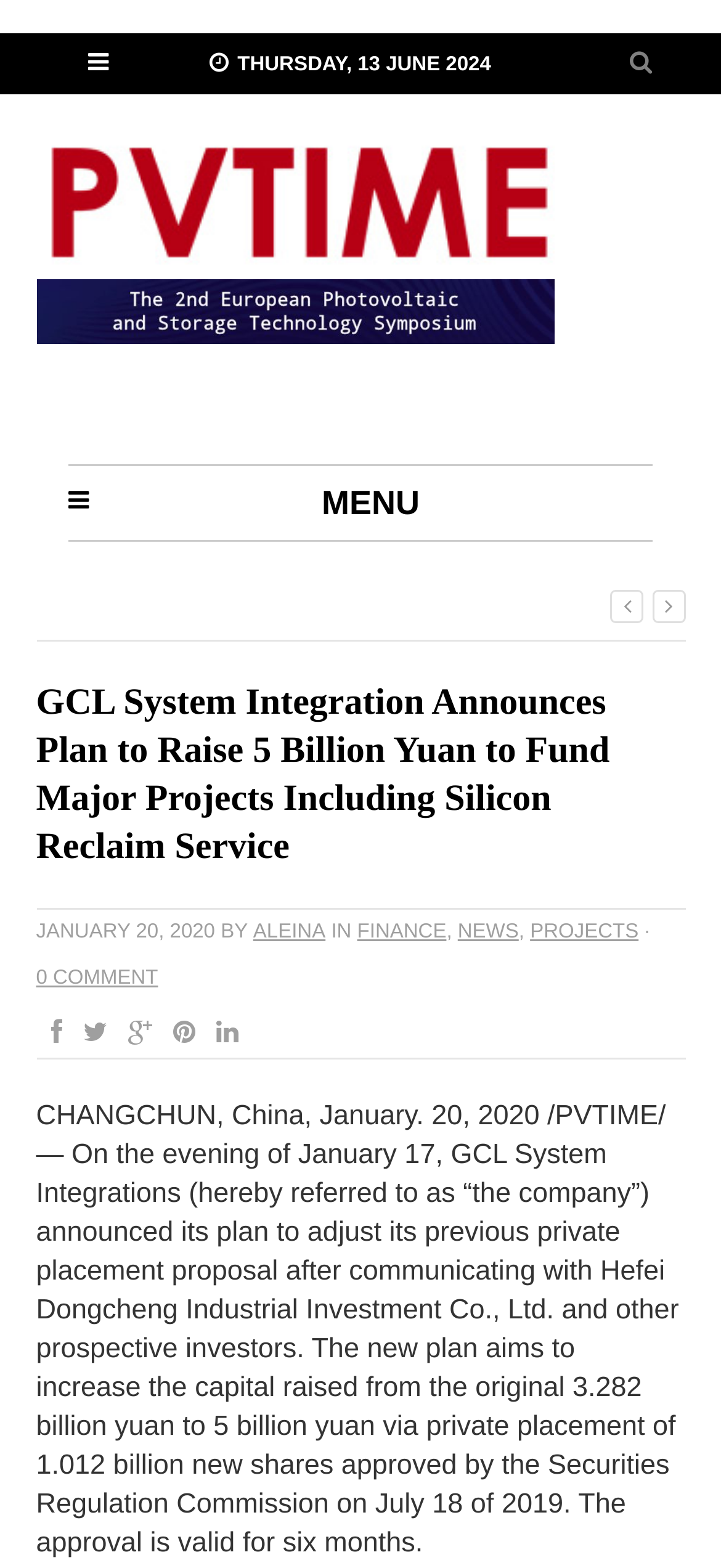Identify the coordinates of the bounding box for the element that must be clicked to accomplish the instruction: "Check out motion graphics".

None